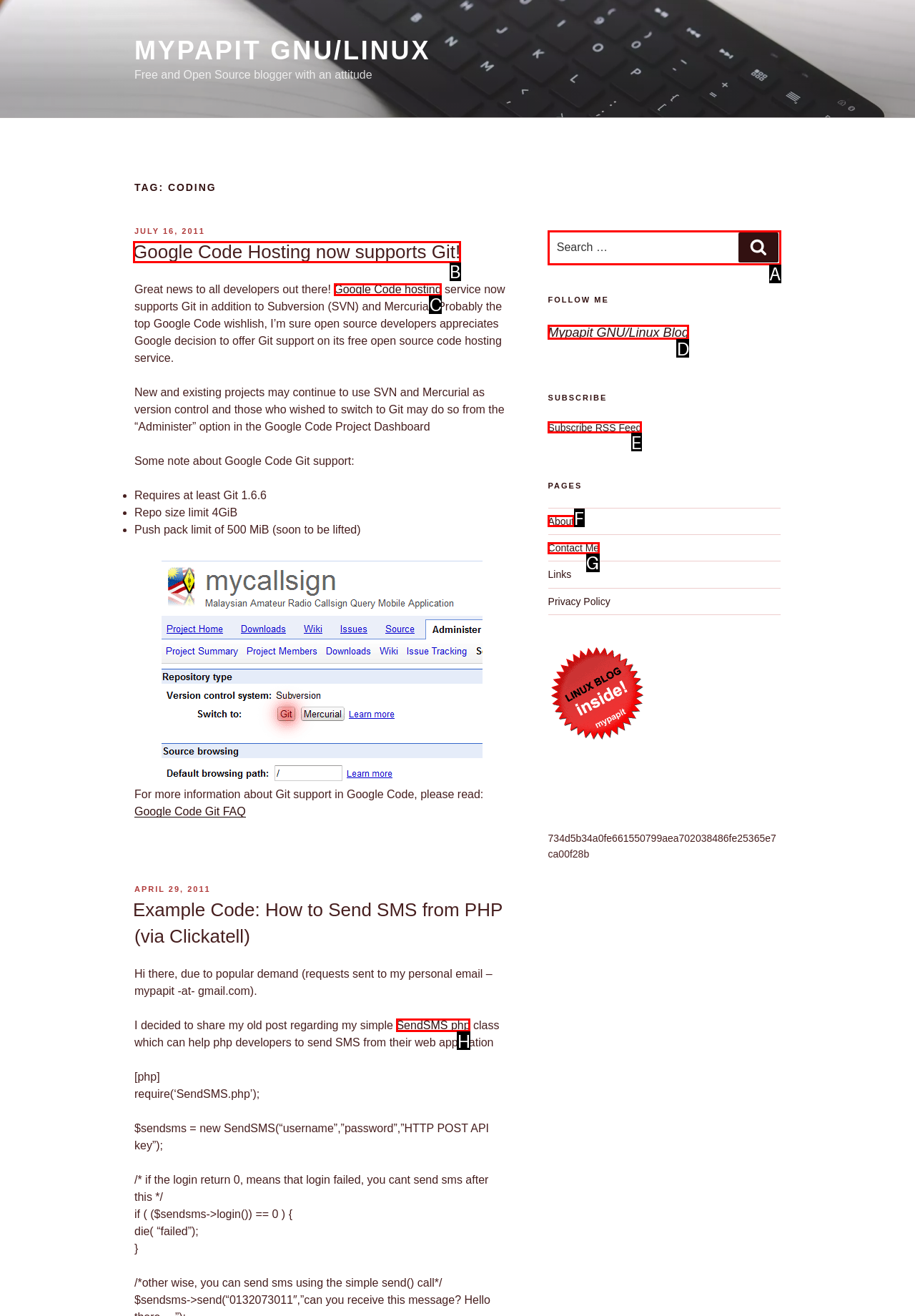Please indicate which option's letter corresponds to the task: View the SendSMS php example by examining the highlighted elements in the screenshot.

H